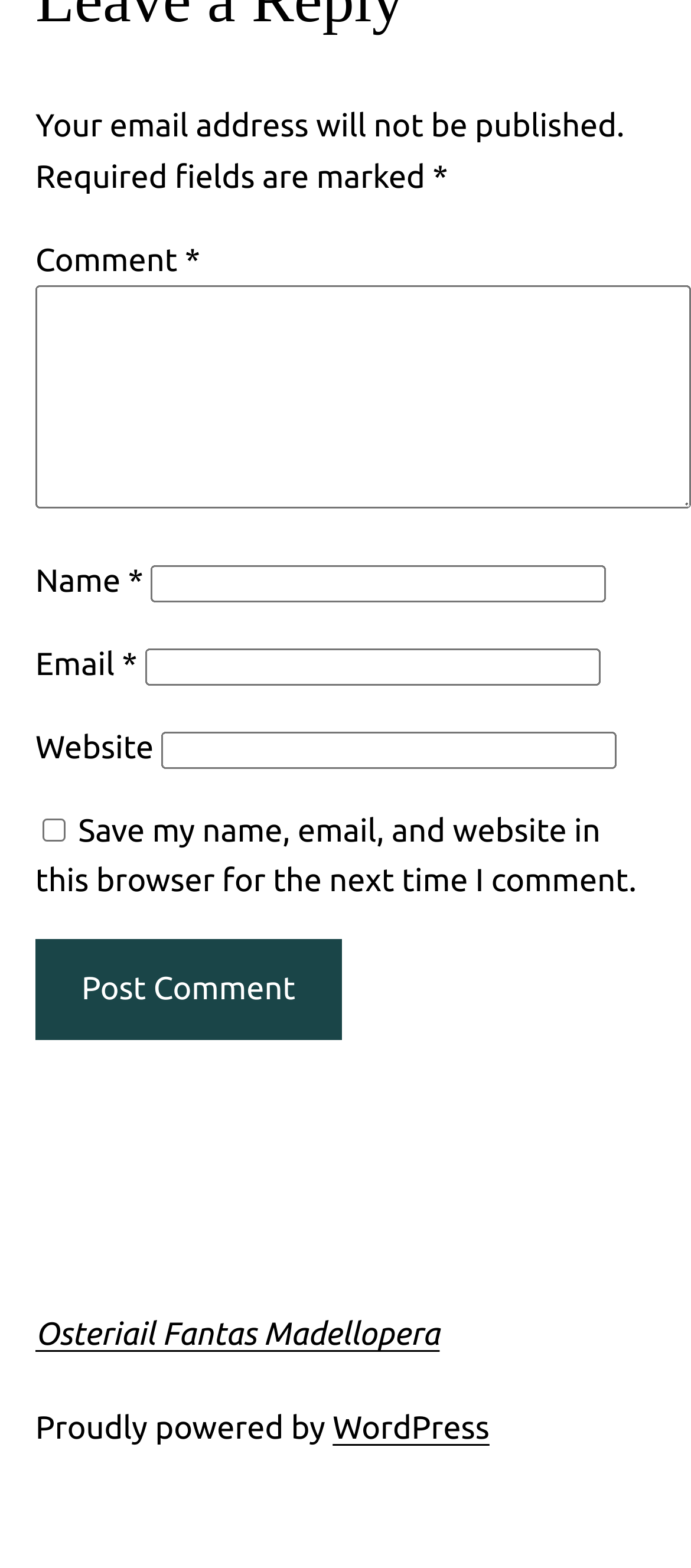How many links are present at the bottom of the webpage?
Deliver a detailed and extensive answer to the question.

There are two links present at the bottom of the webpage: one is the link to 'Osteriail Fantas Madellopera' and the other is the link to 'WordPress'.